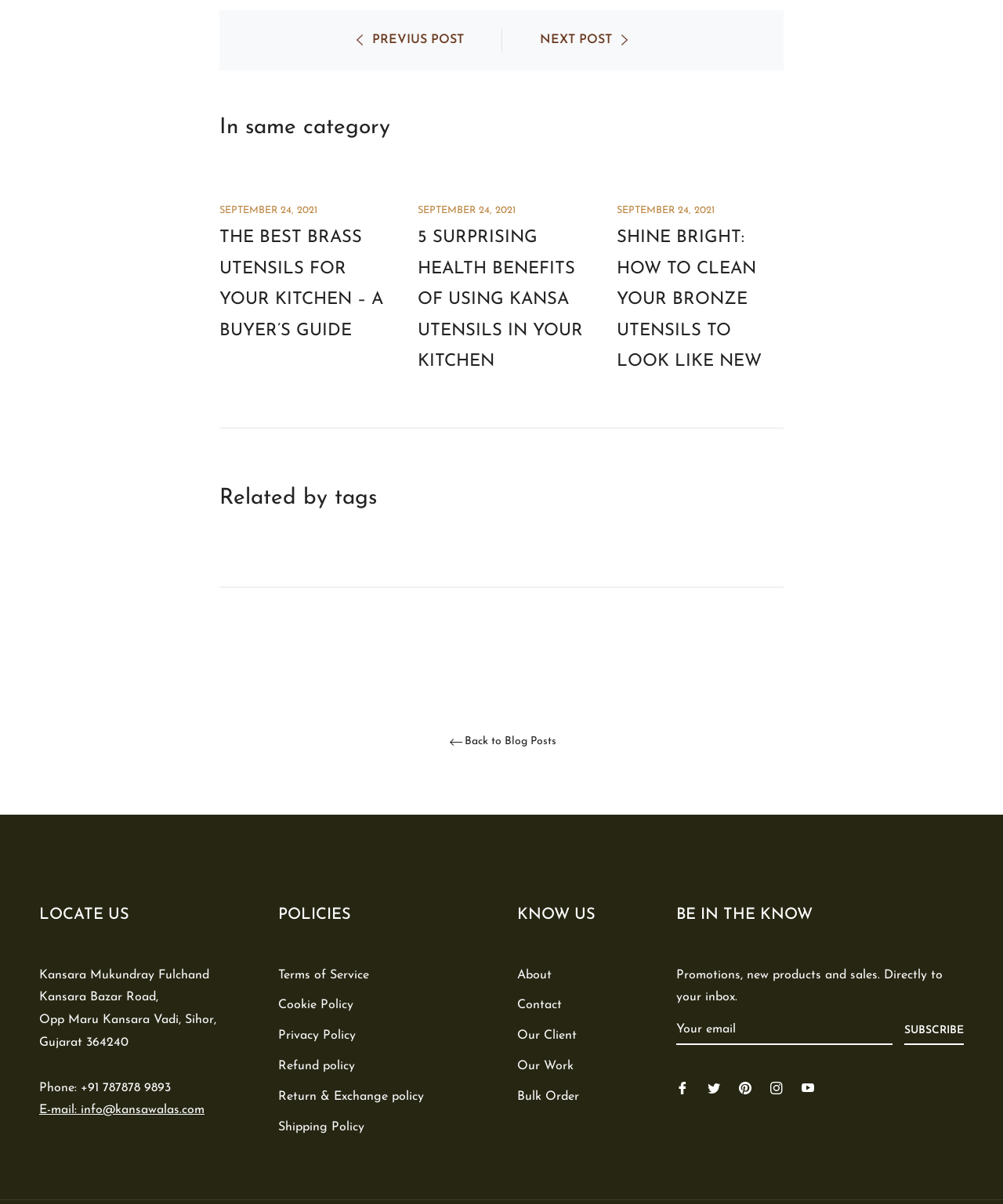Please provide a brief answer to the question using only one word or phrase: 
What is the purpose of the textbox?

Subscribe to newsletter